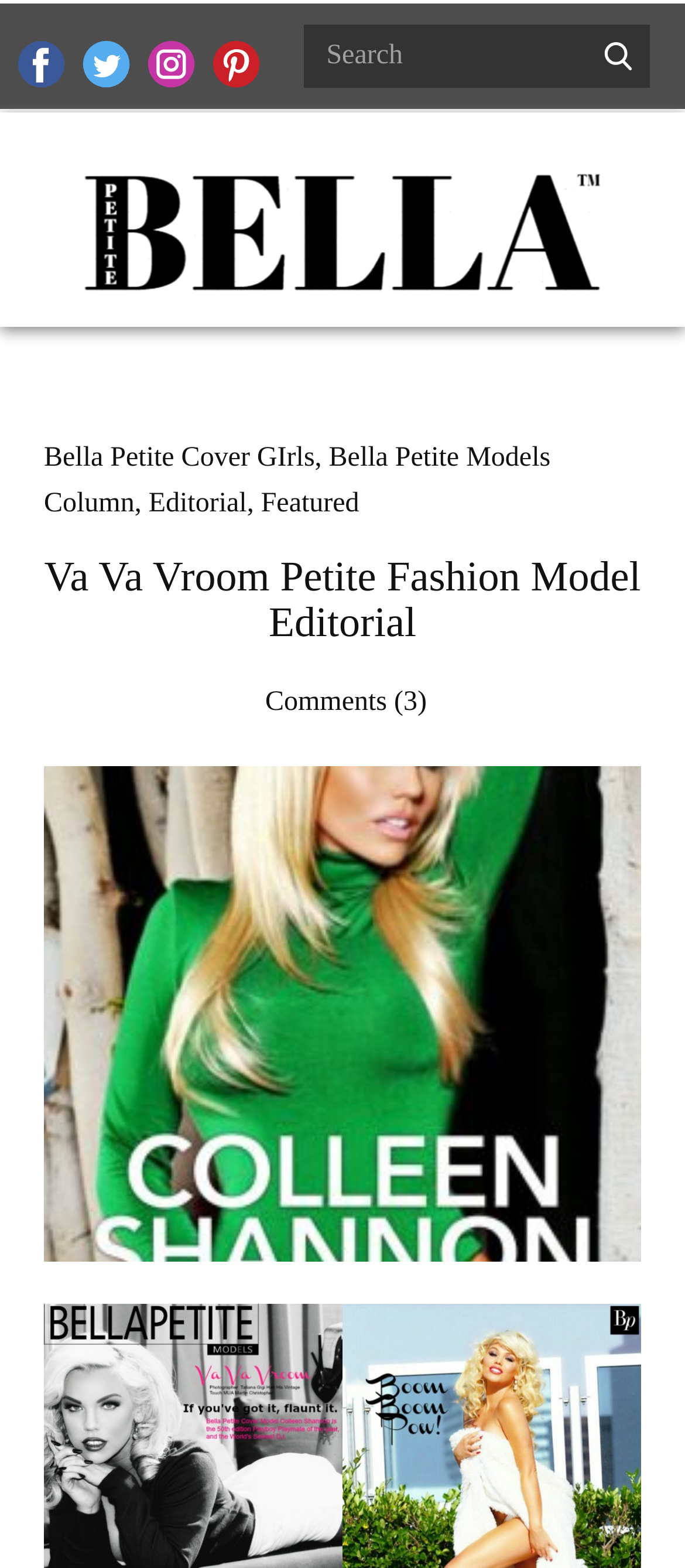What is the name of the model featured in this editorial? Look at the image and give a one-word or short phrase answer.

Colleen Shannon